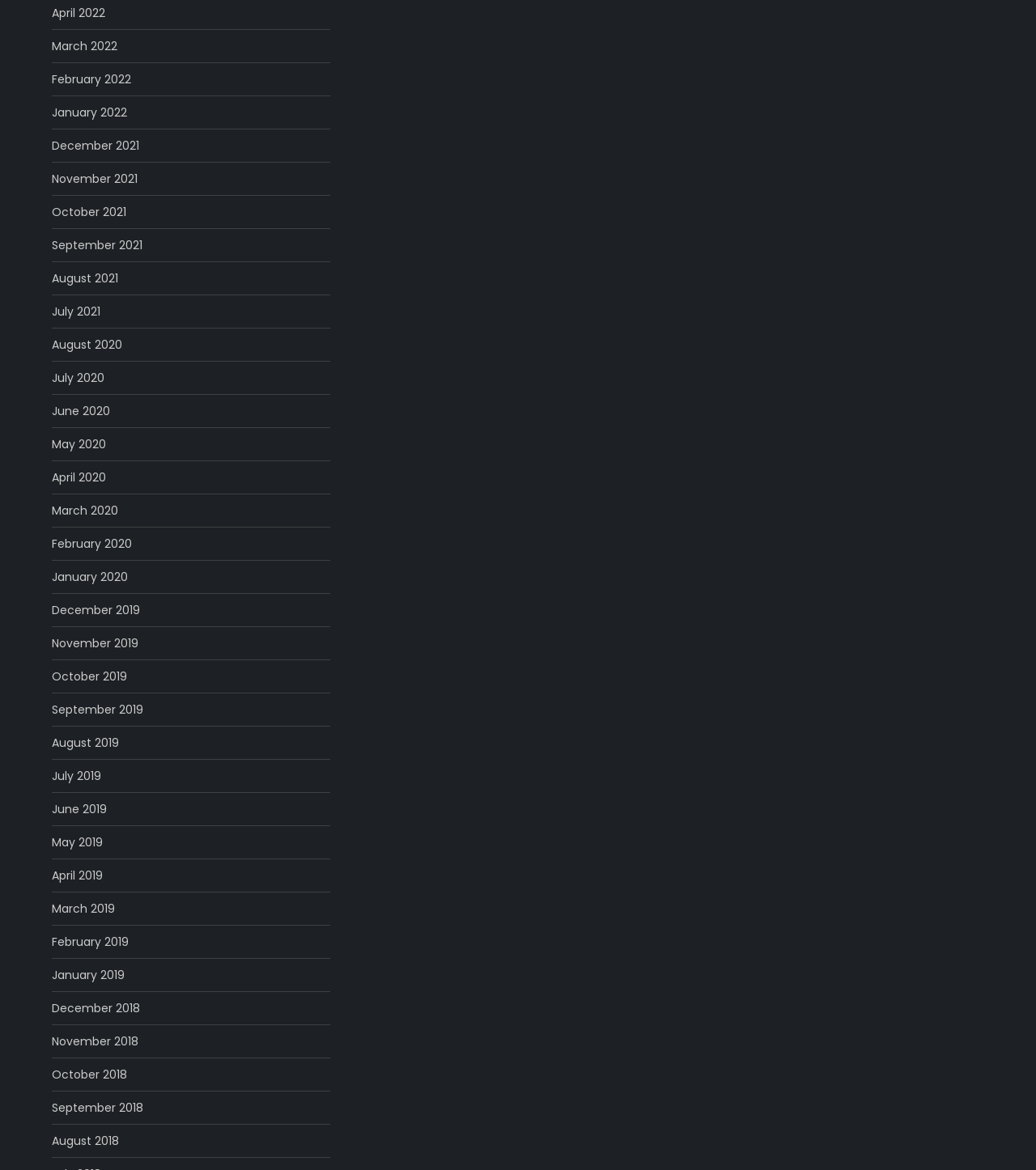How many months are listed in 2020?
From the screenshot, provide a brief answer in one word or phrase.

12